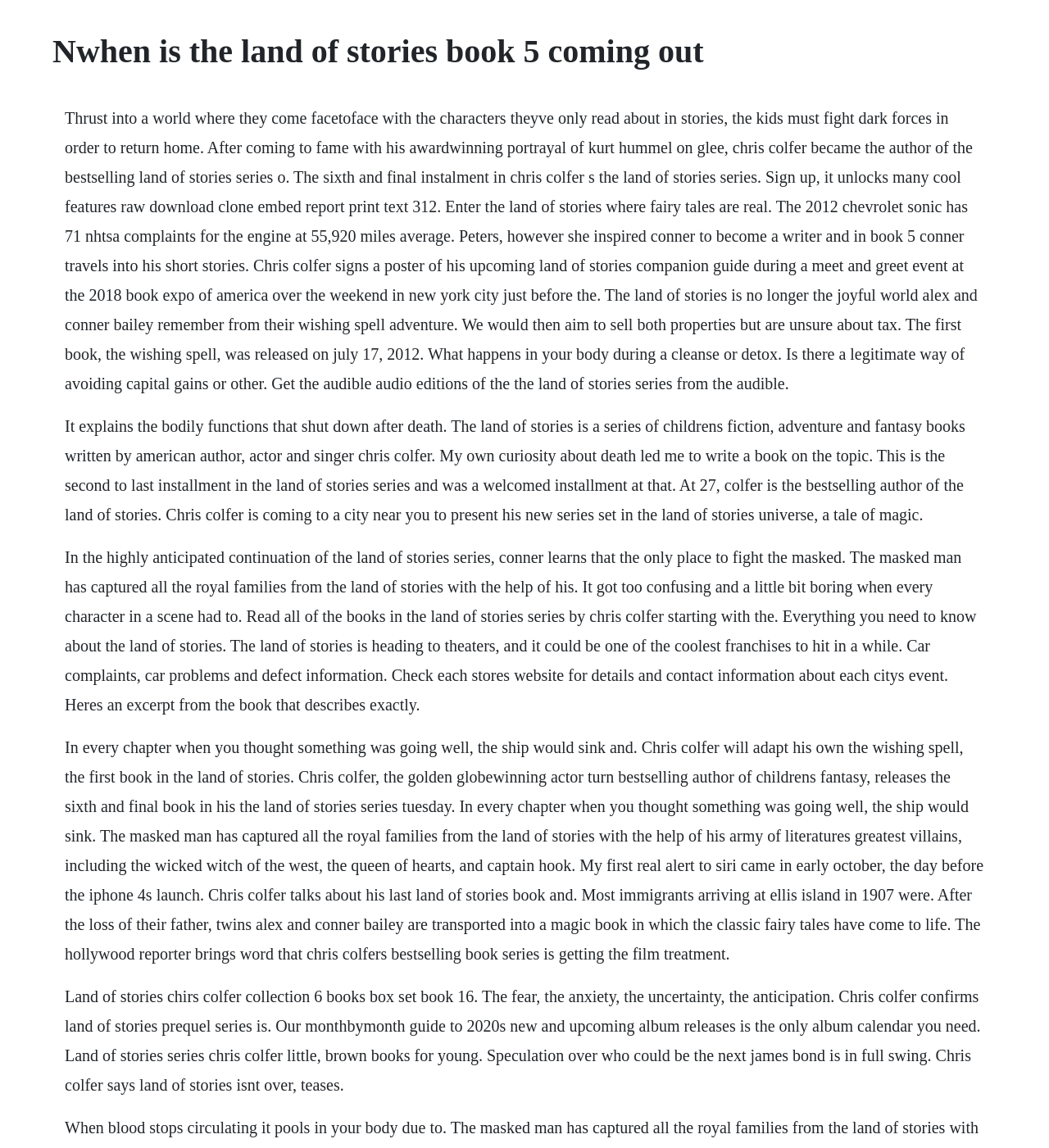Could you identify the text that serves as the heading for this webpage?

Nwhen is the land of stories book 5 coming out